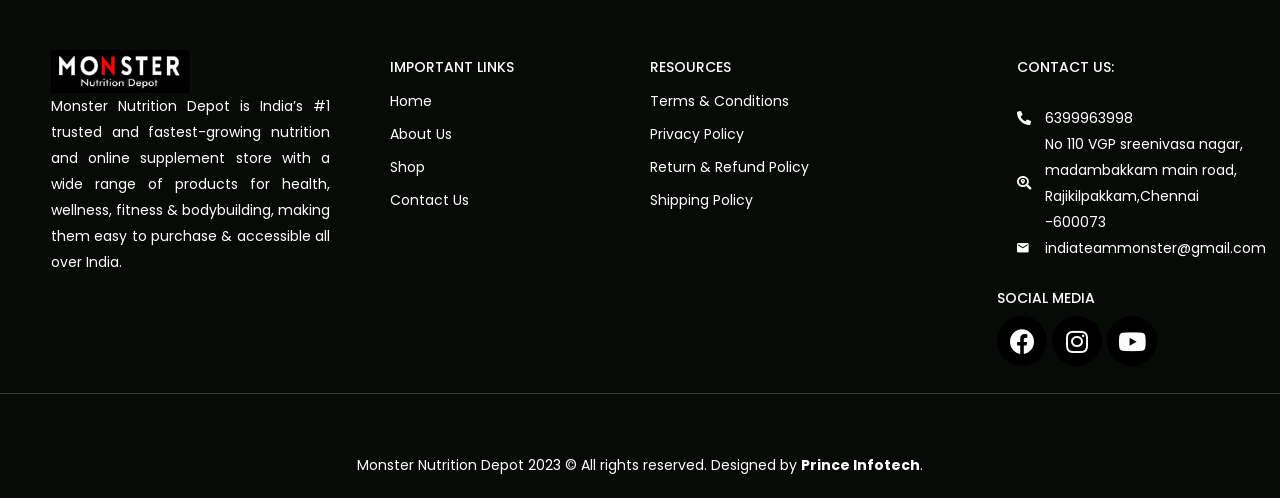Determine the bounding box coordinates for the area you should click to complete the following instruction: "Go to Shop".

[0.305, 0.315, 0.332, 0.355]